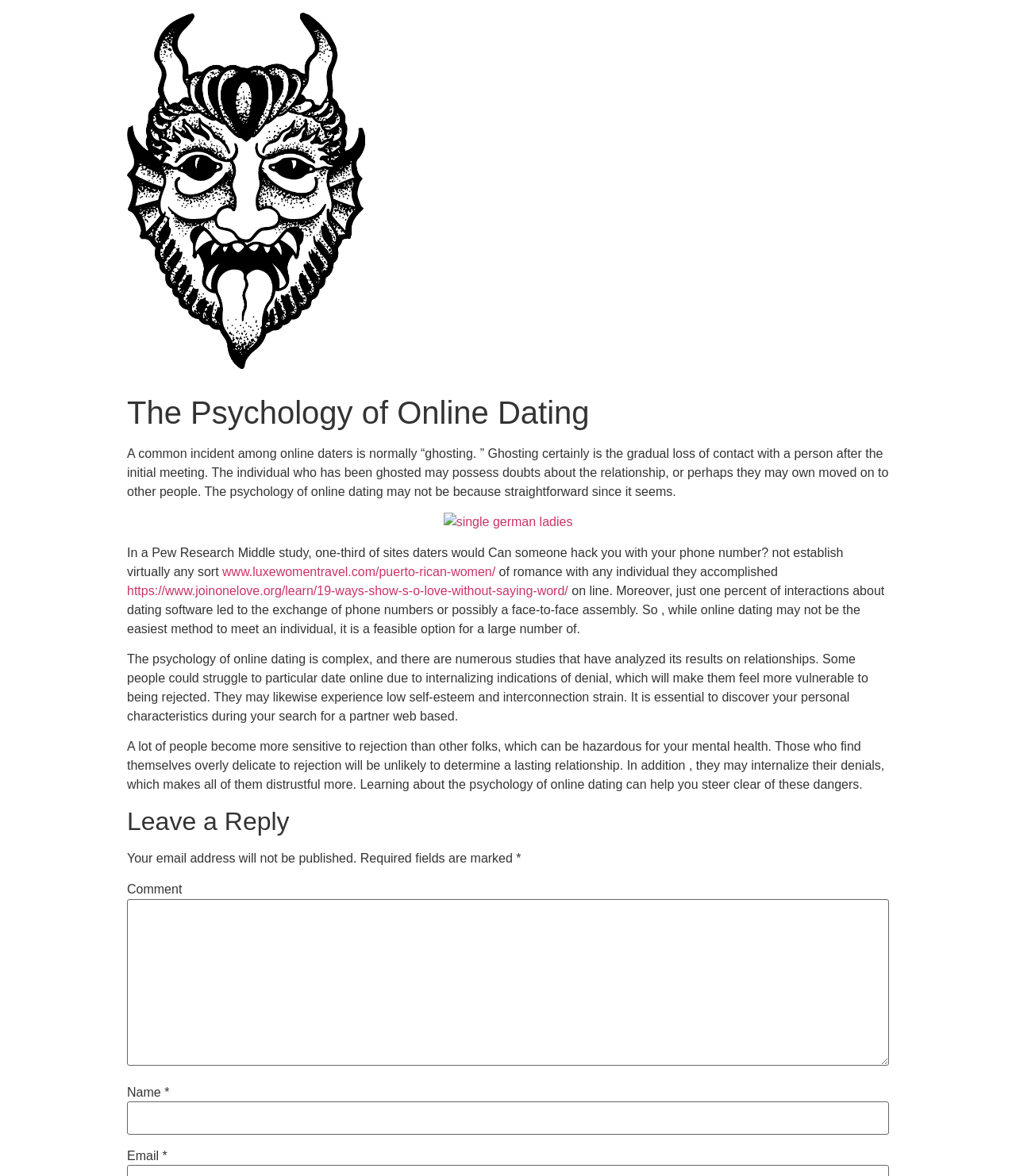What is the purpose of the textbox at the bottom?
Using the image as a reference, give a one-word or short phrase answer.

Leave a comment